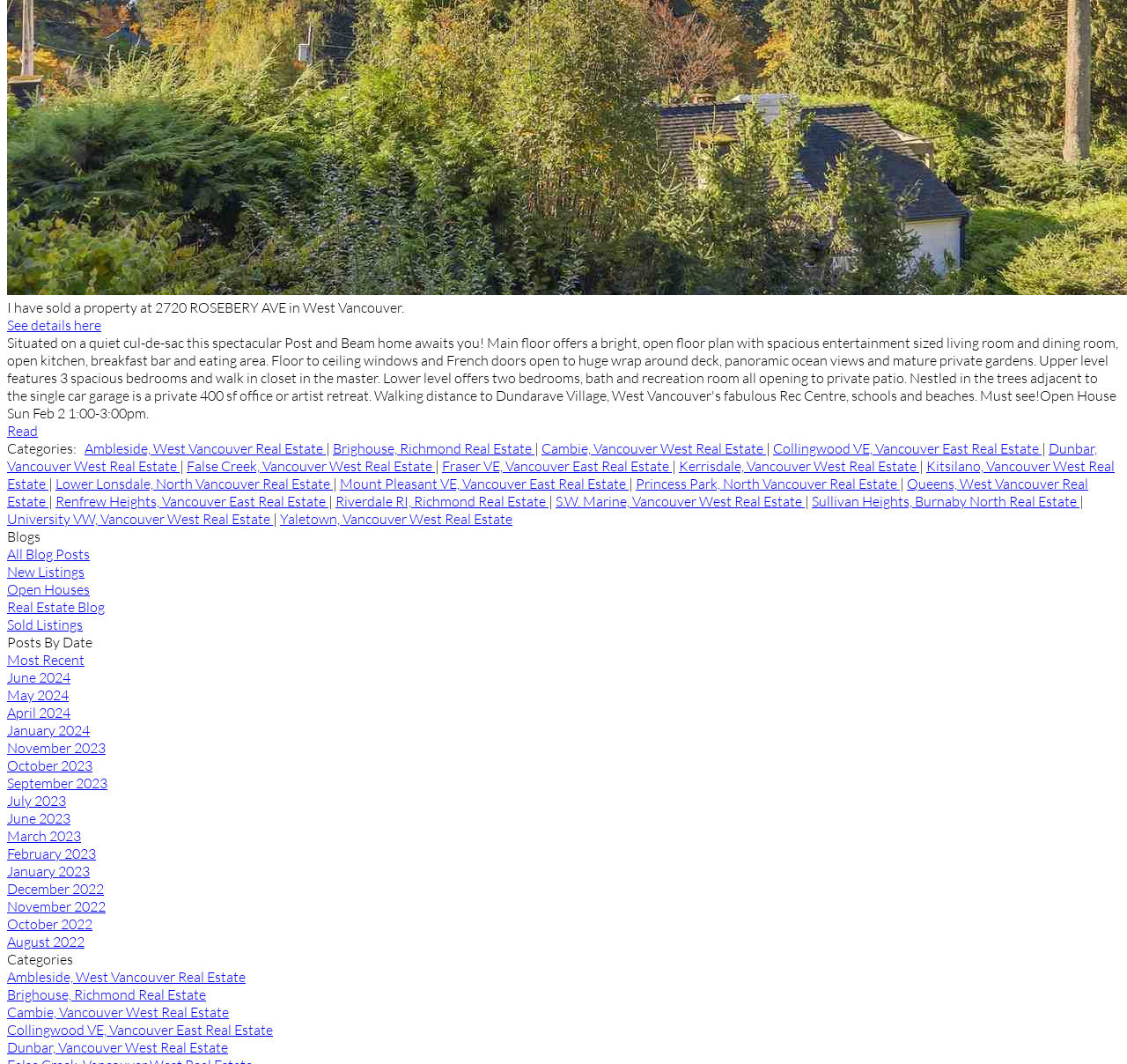Locate the bounding box coordinates of the element you need to click to accomplish the task described by this instruction: "View property details at 2720 ROSEBERY AVE in West Vancouver".

[0.006, 0.297, 0.09, 0.314]